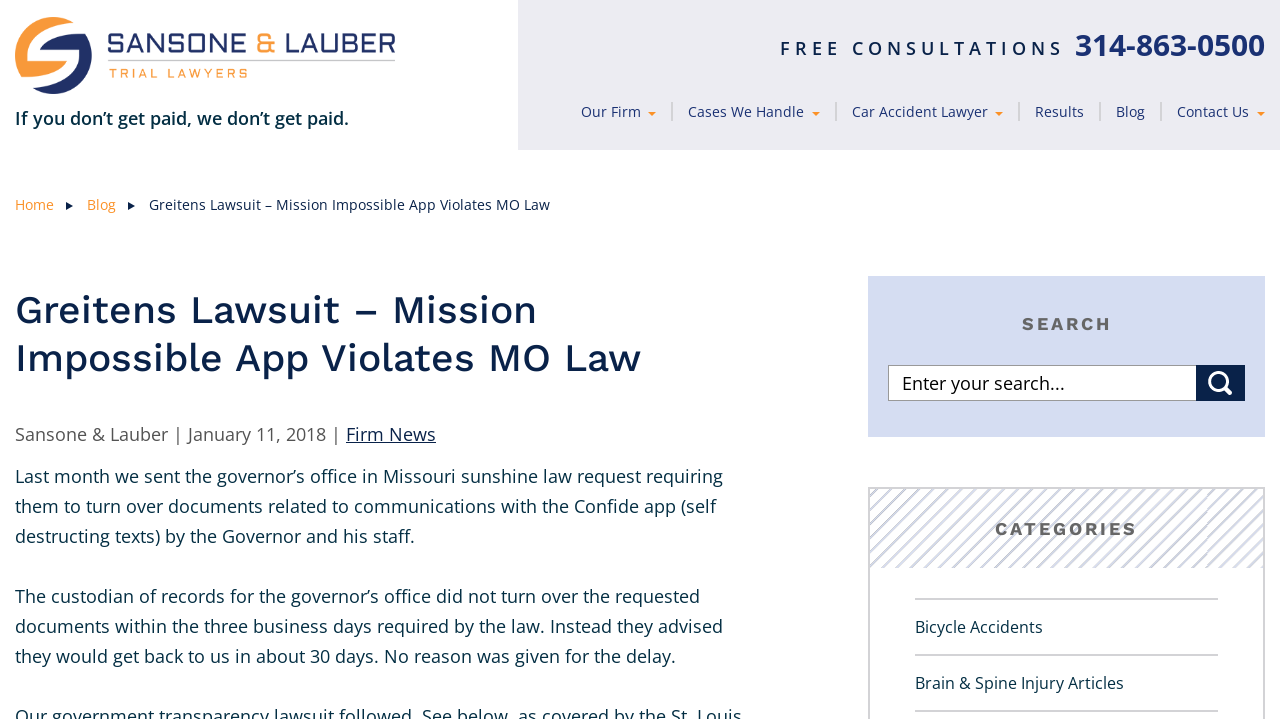Identify the bounding box coordinates of the region I need to click to complete this instruction: "Search for a topic".

[0.694, 0.508, 0.973, 0.558]